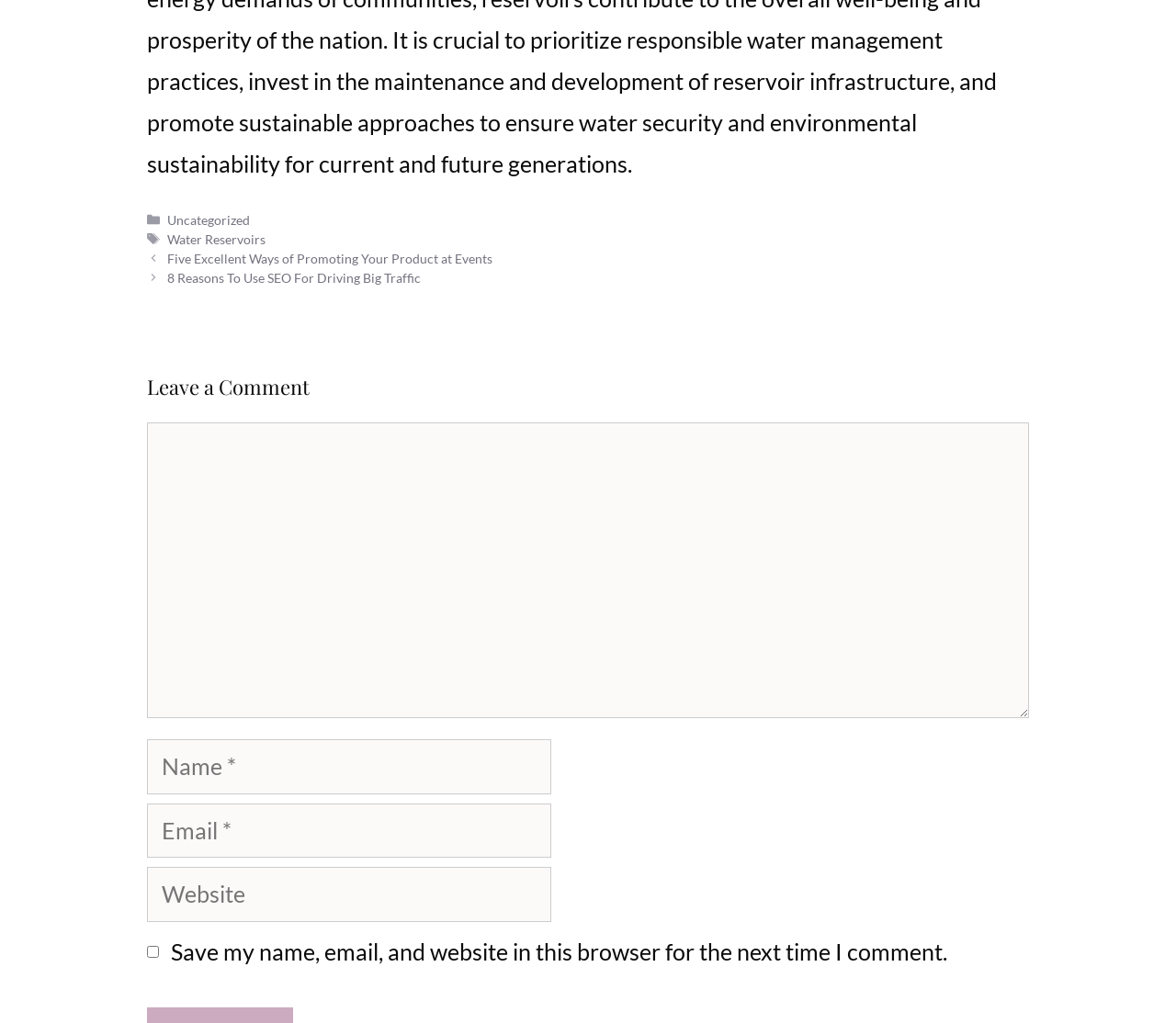Pinpoint the bounding box coordinates of the area that should be clicked to complete the following instruction: "Click on the 'Uncategorized' link". The coordinates must be given as four float numbers between 0 and 1, i.e., [left, top, right, bottom].

[0.142, 0.207, 0.213, 0.222]